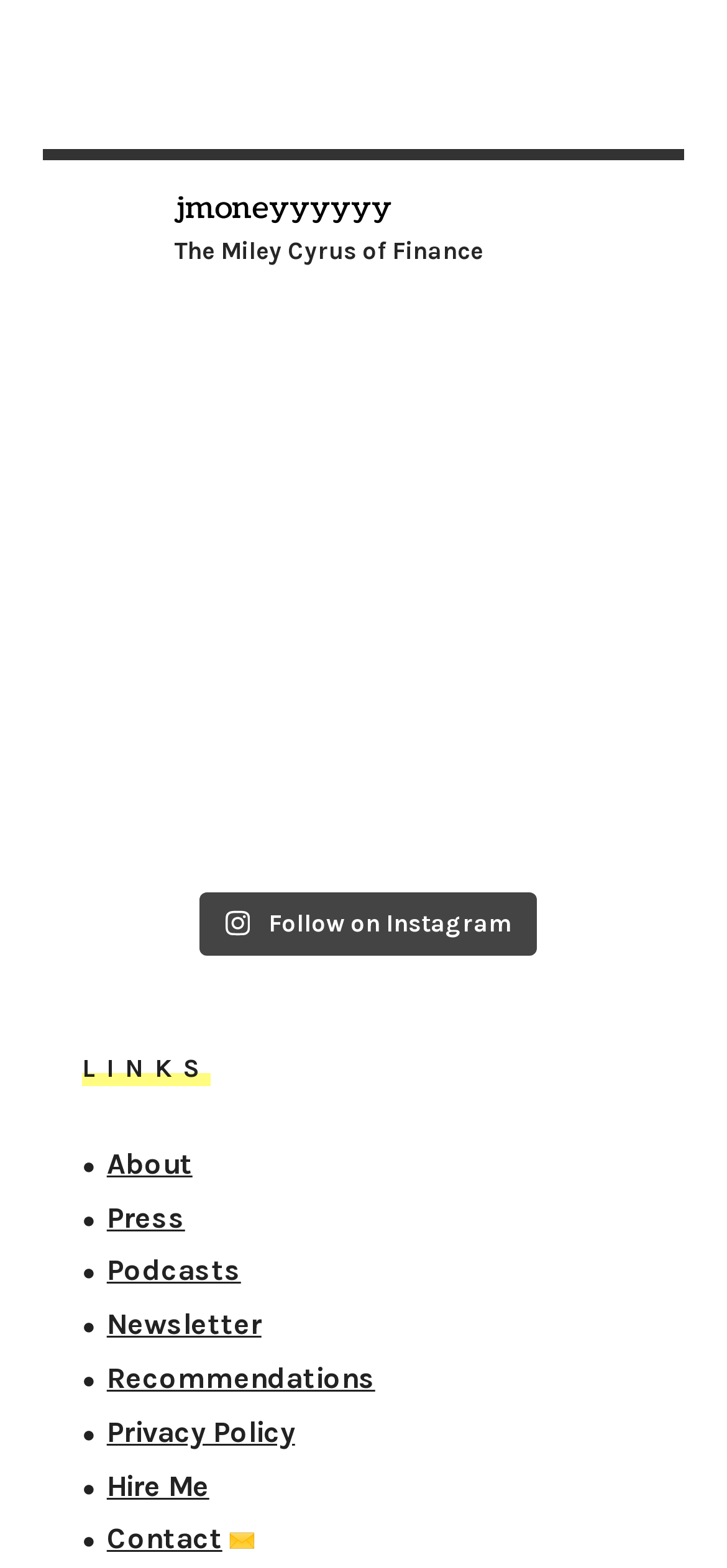Can you determine the bounding box coordinates of the area that needs to be clicked to fulfill the following instruction: "Check the newsletter"?

[0.147, 0.833, 0.36, 0.856]